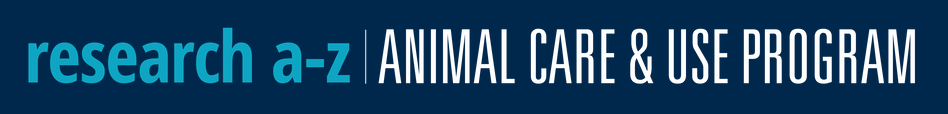Examine the screenshot and answer the question in as much detail as possible: What is the purpose of the header?

The purpose of the header is to serve as a gateway for users seeking information about animal care protocols and research guidelines, as stated in the caption. This implies that the header is designed to direct users to relevant information and resources.